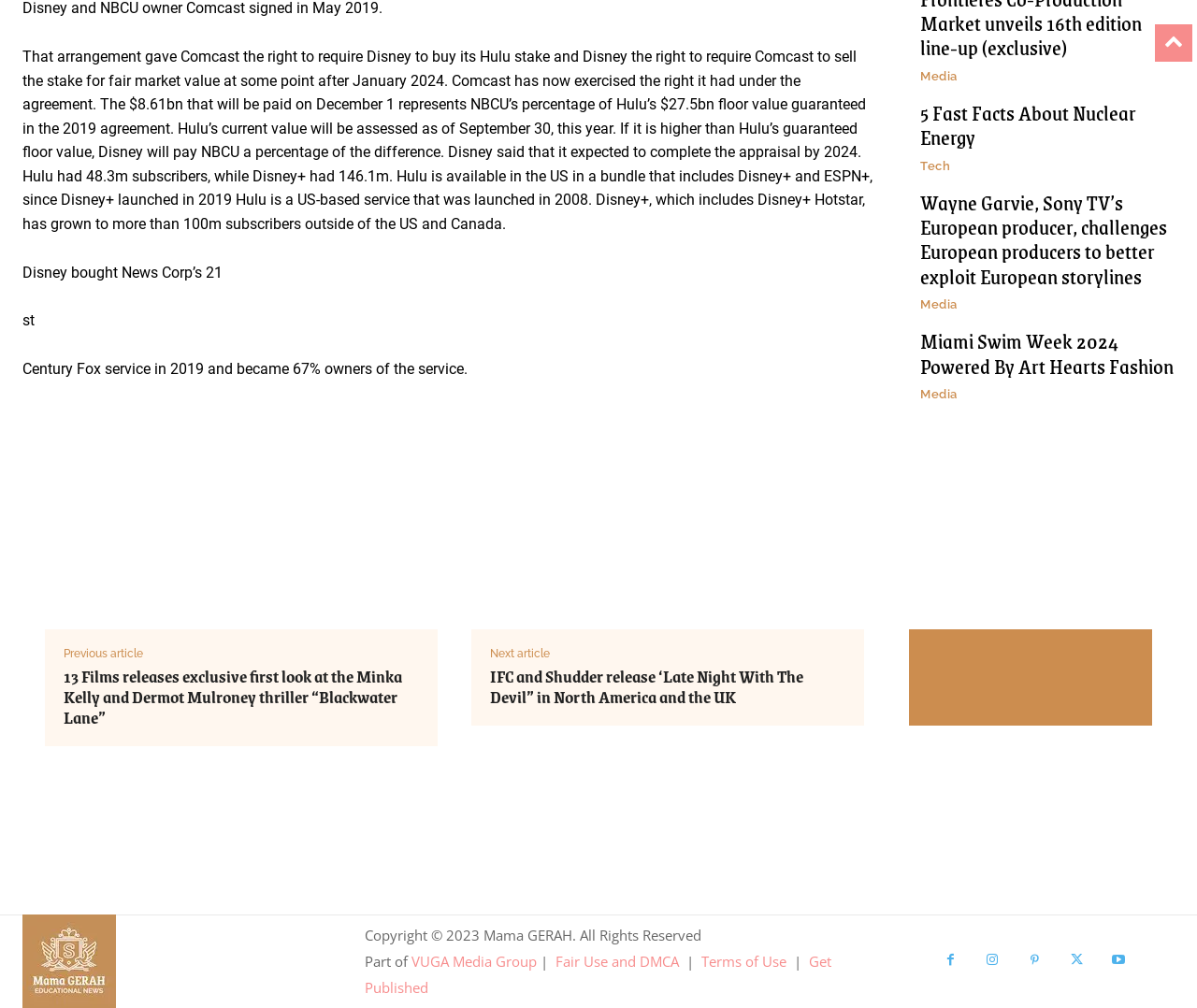What is the topic of the first heading?
Please provide a comprehensive answer based on the details in the screenshot.

The first heading on the webpage is '5 Fast Facts About Nuclear Energy', which indicates that the topic of the first heading is Nuclear Energy.